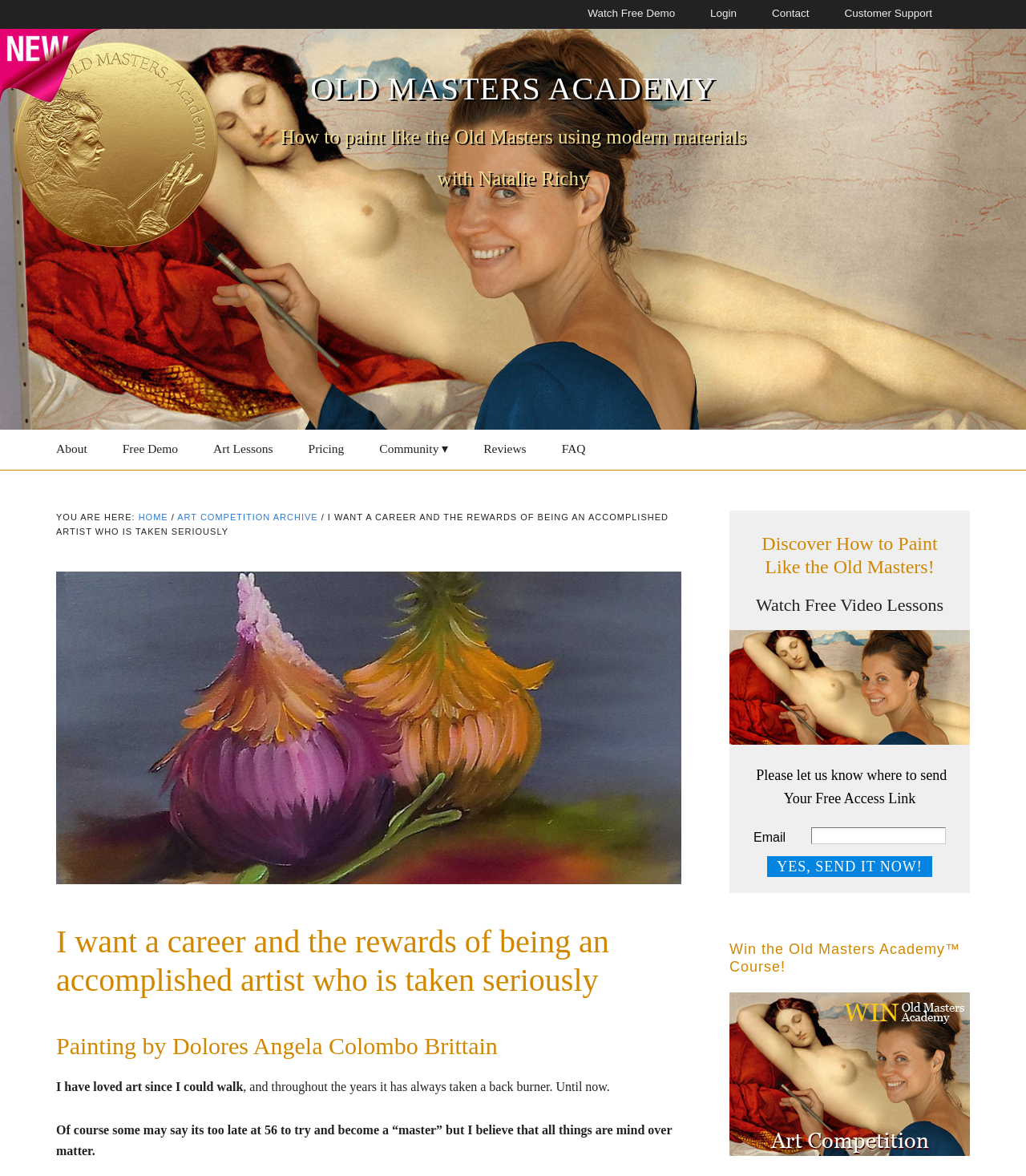Bounding box coordinates must be specified in the format (top-left x, top-left y, bottom-right x, bottom-right y). All values should be floating point numbers between 0 and 1. What are the bounding box coordinates of the UI element described as: alt="Old Masters Academy Art Competition"

[0.711, 0.973, 0.945, 0.985]